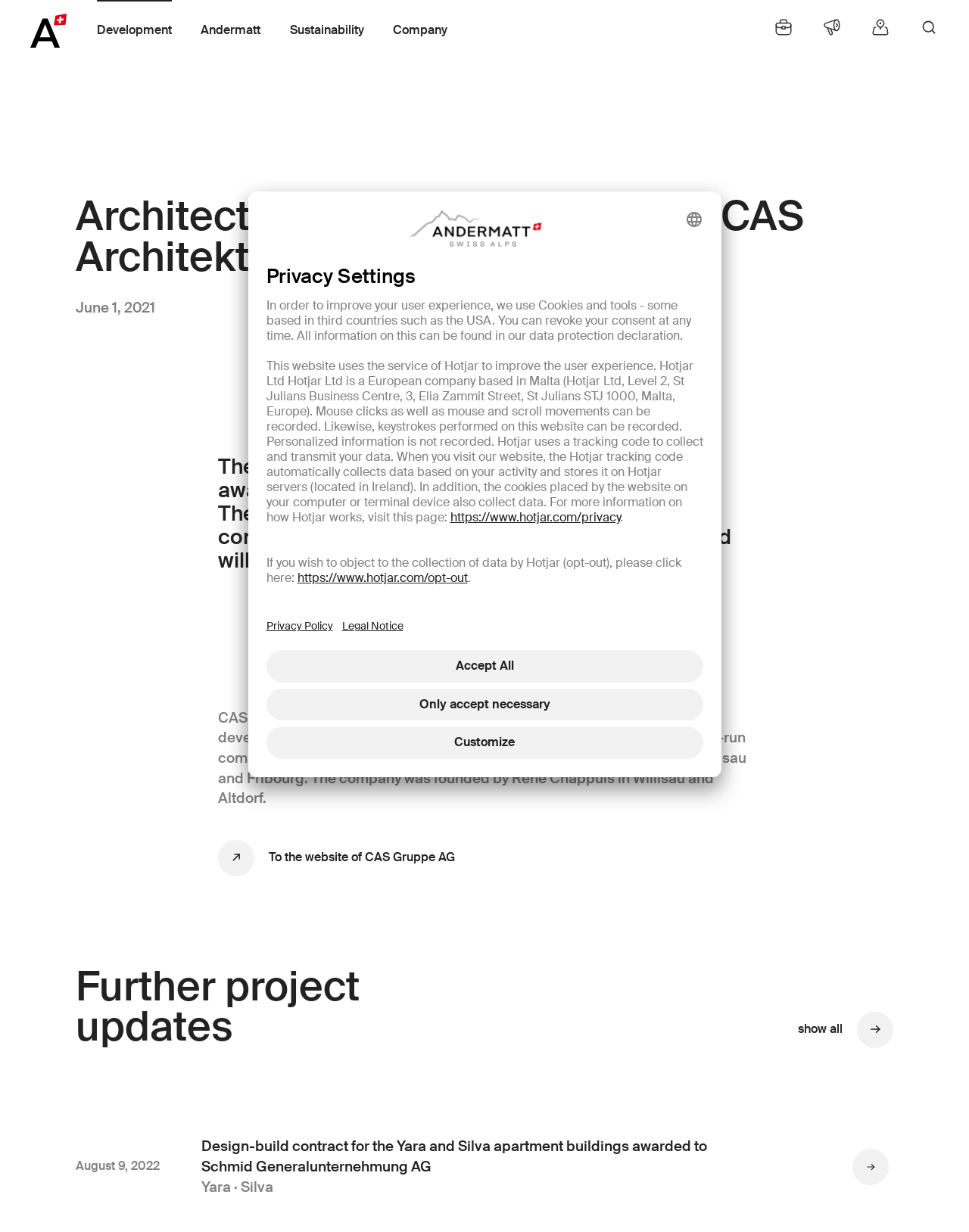Using the provided element description, identify the bounding box coordinates as (top-left x, top-left y, bottom-right x, bottom-right y). Ensure all values are between 0 and 1. Description: Only accept necessary

[0.275, 0.559, 0.725, 0.585]